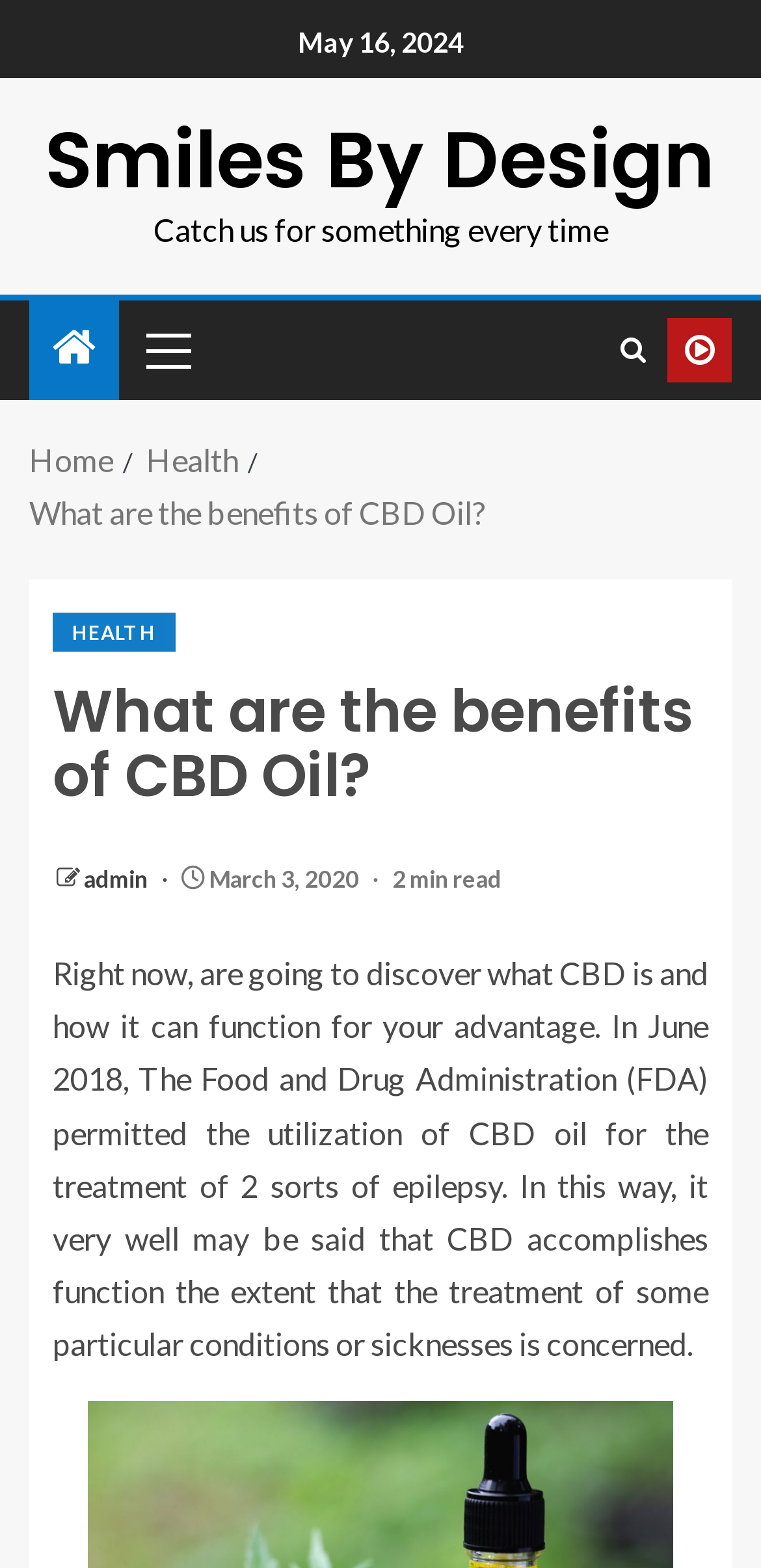Using a single word or phrase, answer the following question: 
What is the organization behind the website?

Smiles By Design